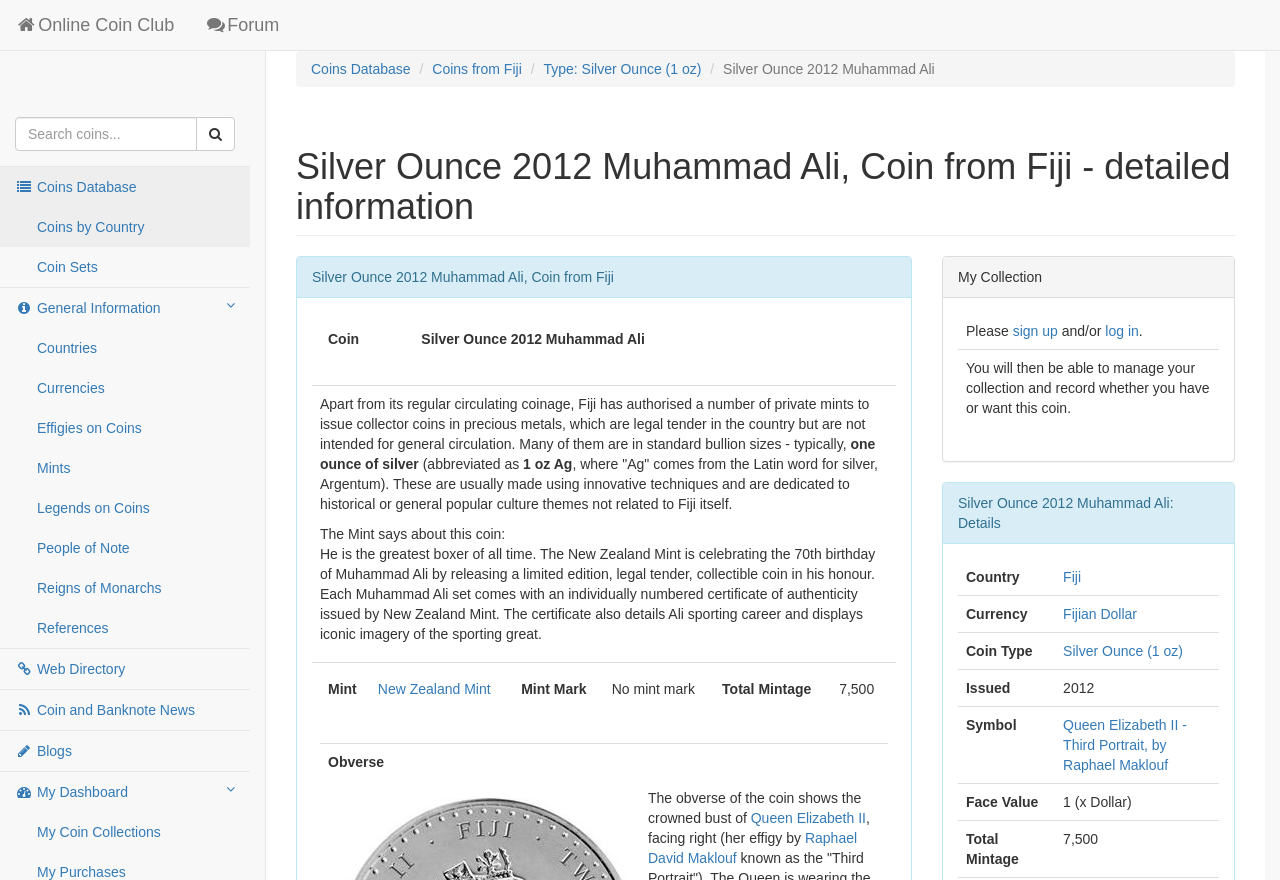Can you find and generate the webpage's heading?

Silver Ounce 2012 Muhammad Ali, Coin from Fiji - detailed information